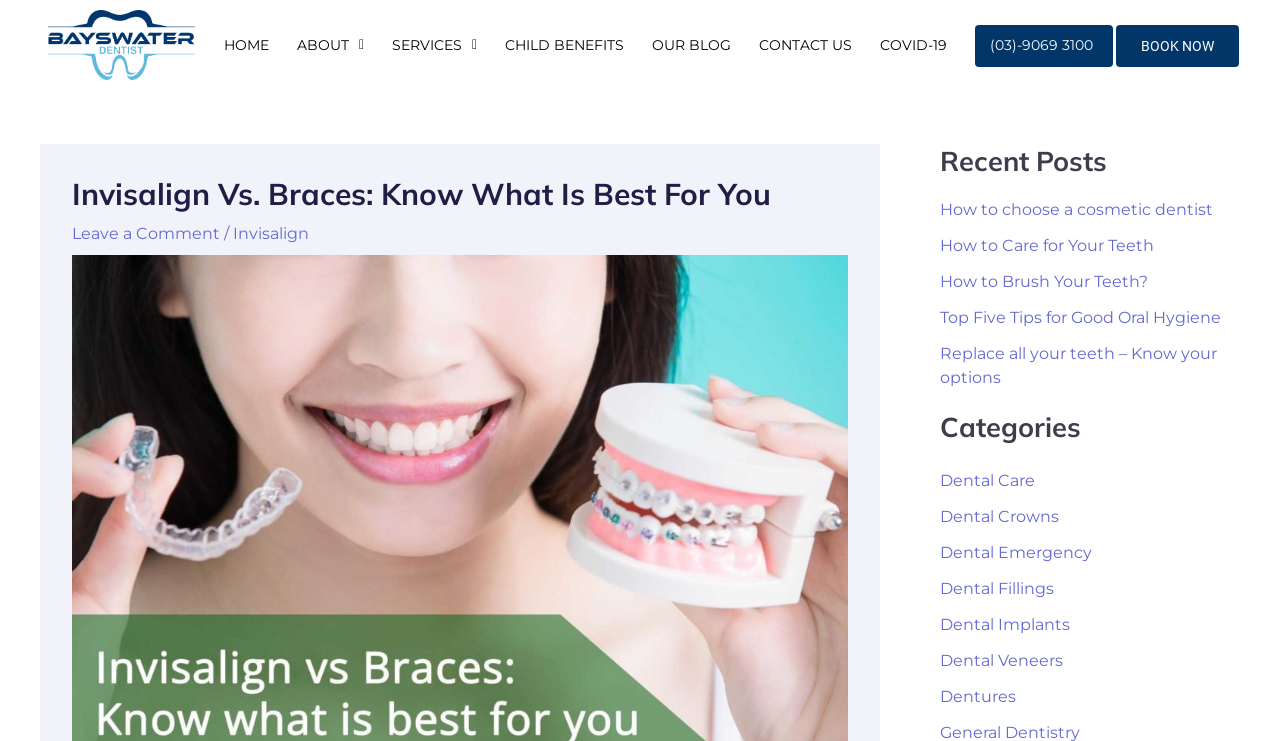Use a single word or phrase to answer the following:
What is the topic of the recent post 'How to choose a cosmetic dentist'?

Dental Care